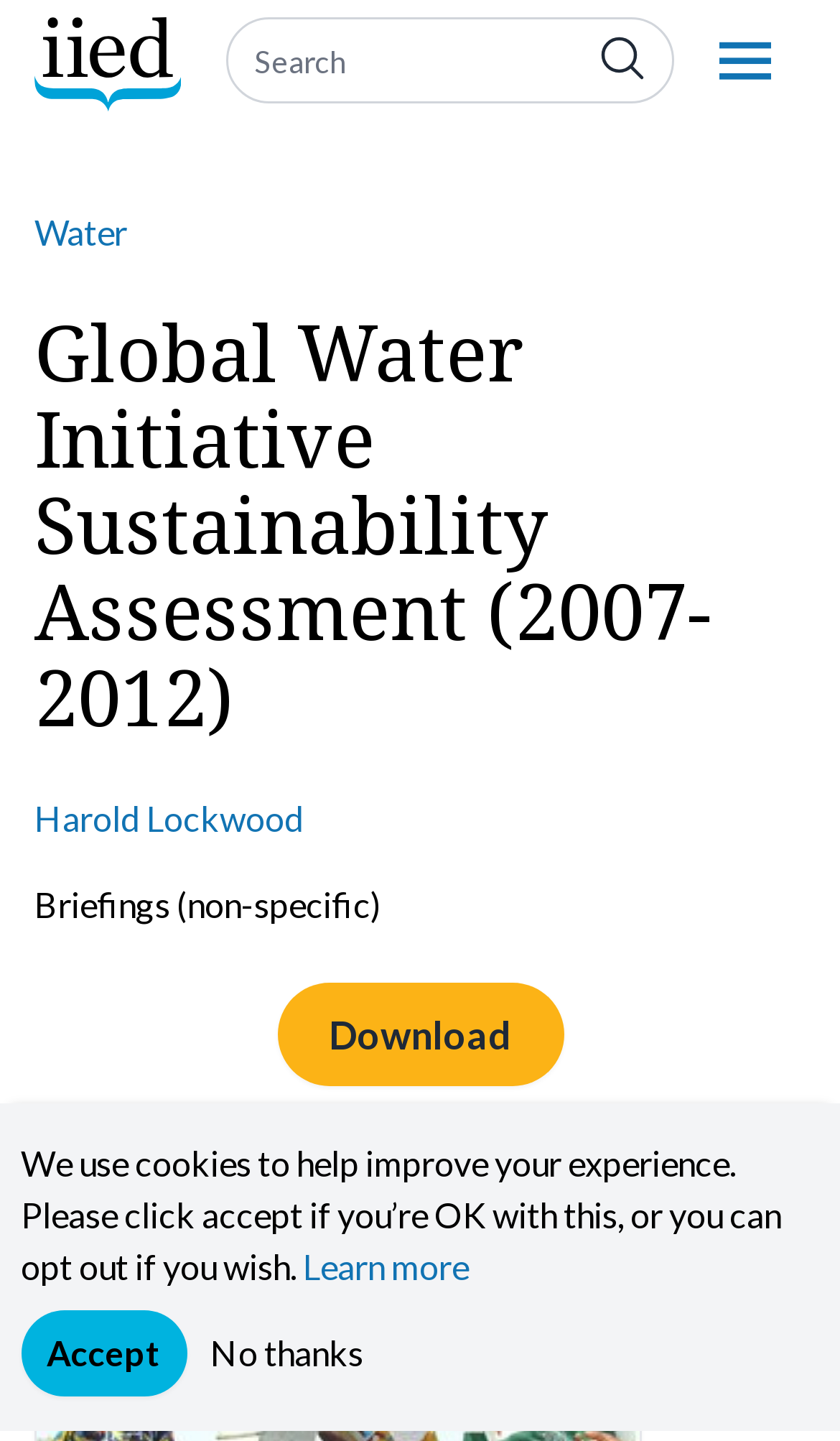What is the purpose of the button 'Download'?
Can you provide a detailed and comprehensive answer to the question?

The purpose of the button 'Download' can be inferred from its text and its location near the text 'PDF (1.41 MB)' which suggests that it is used to download a document.